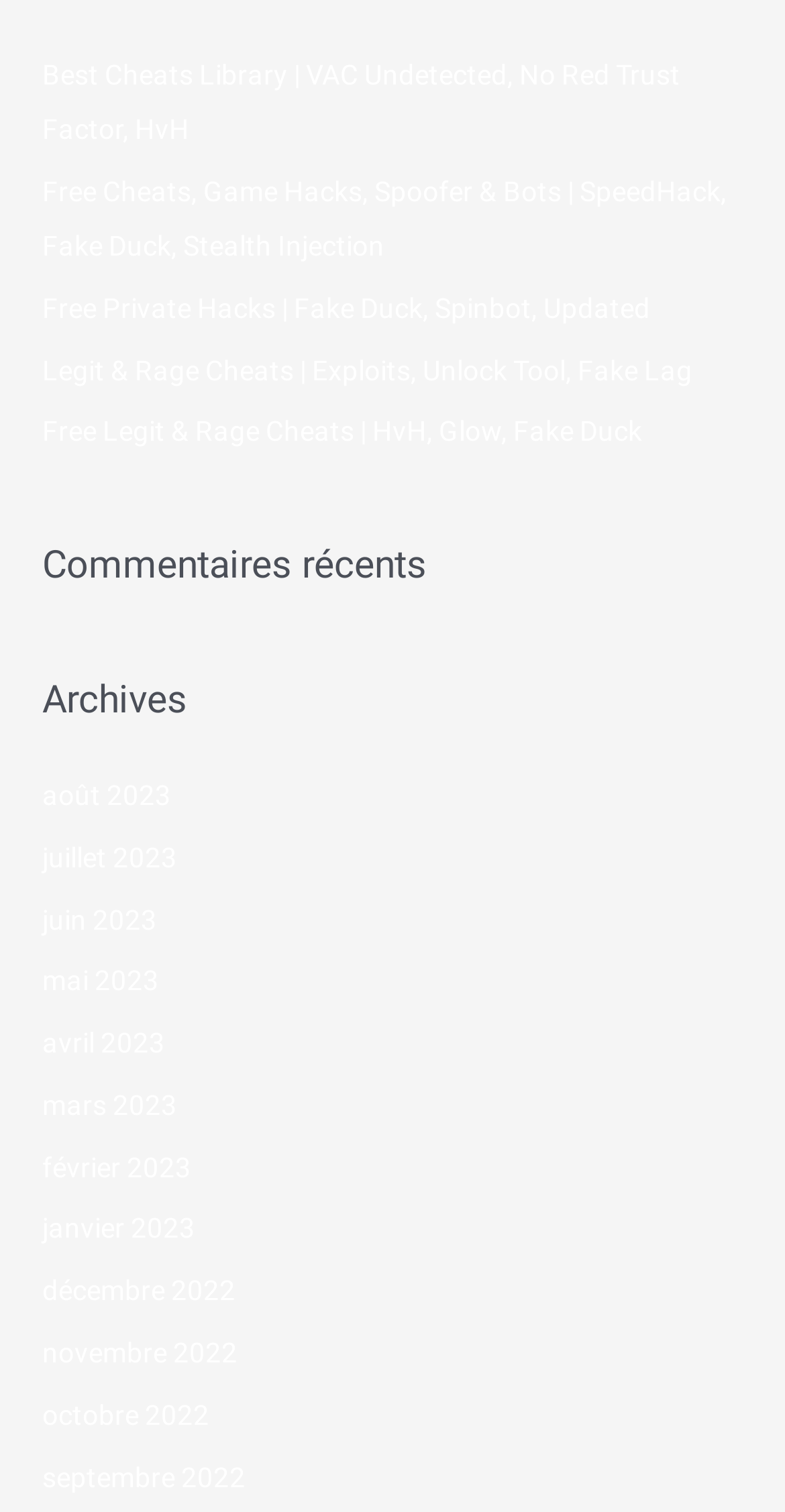Locate the bounding box coordinates of the area where you should click to accomplish the instruction: "View recent articles".

[0.054, 0.031, 0.946, 0.305]